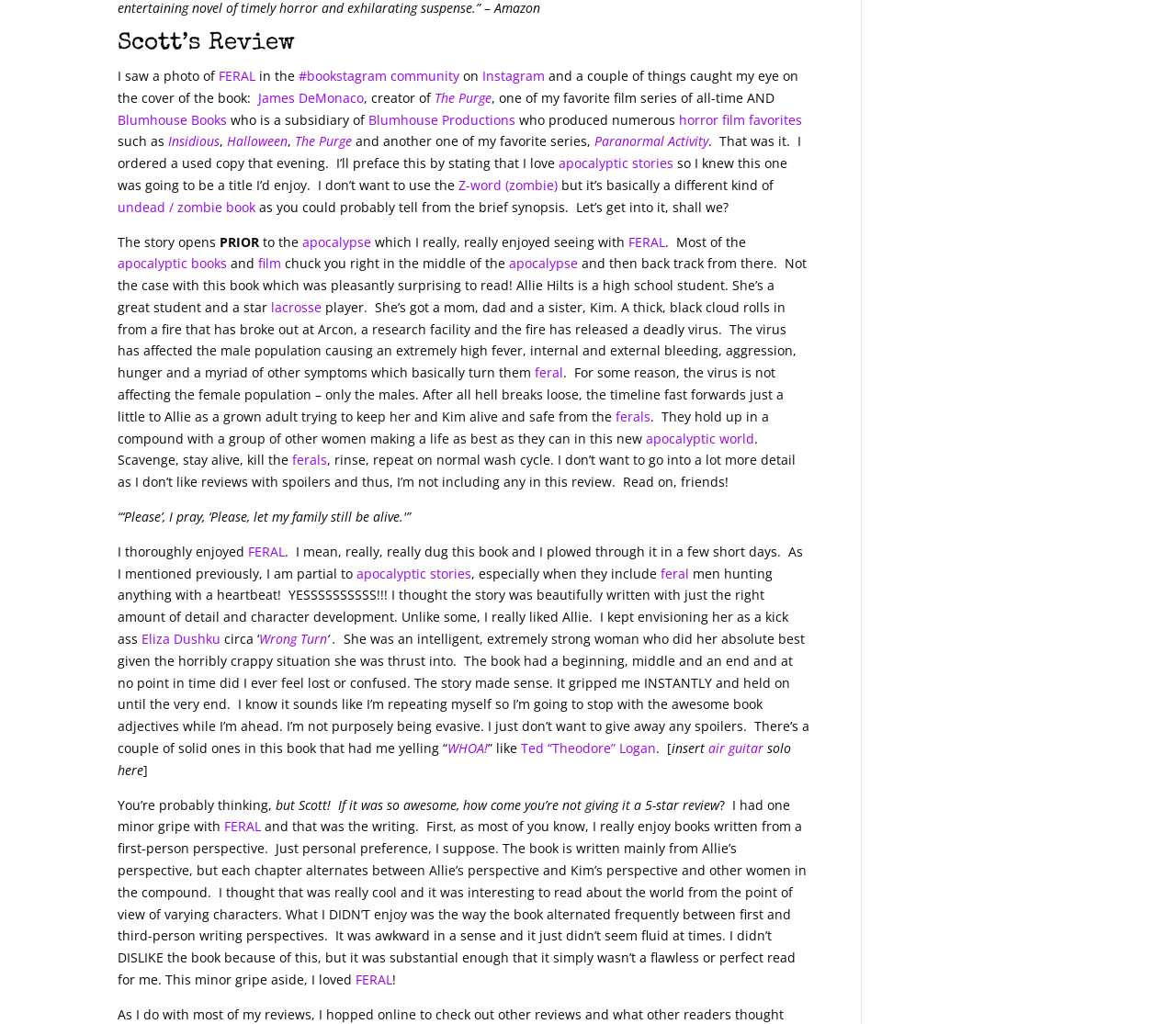Please specify the bounding box coordinates of the clickable region to carry out the following instruction: "Read about apocalyptic stories". The coordinates should be four float numbers between 0 and 1, in the format [left, top, right, bottom].

[0.475, 0.151, 0.573, 0.168]